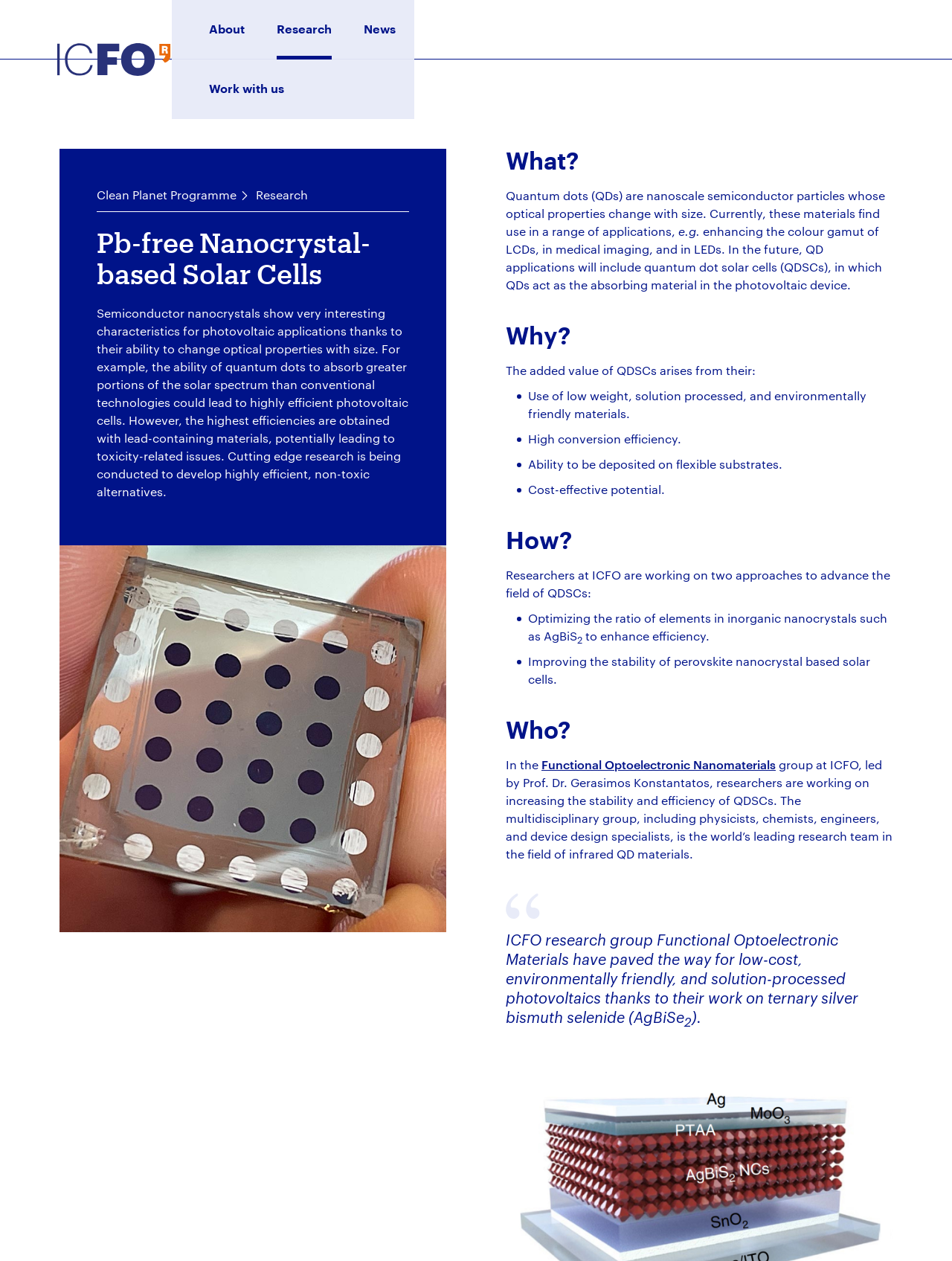Determine the bounding box for the described UI element: "About".

[0.22, 0.0, 0.257, 0.047]